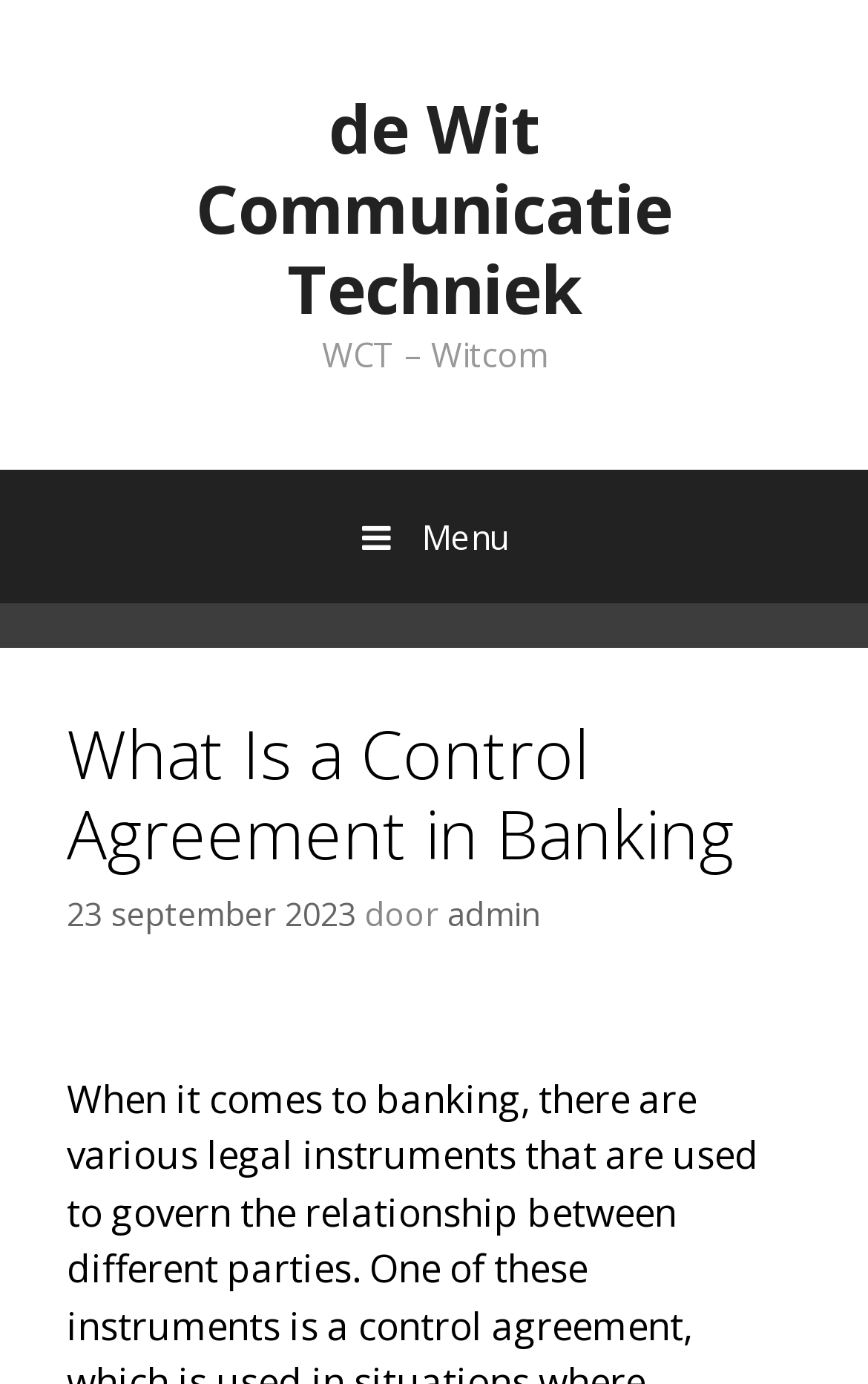Who is the author of the article?
Please give a well-detailed answer to the question.

I found the author's name 'admin' by looking at the link element with the same text, which is located below the publication date and above the main content.